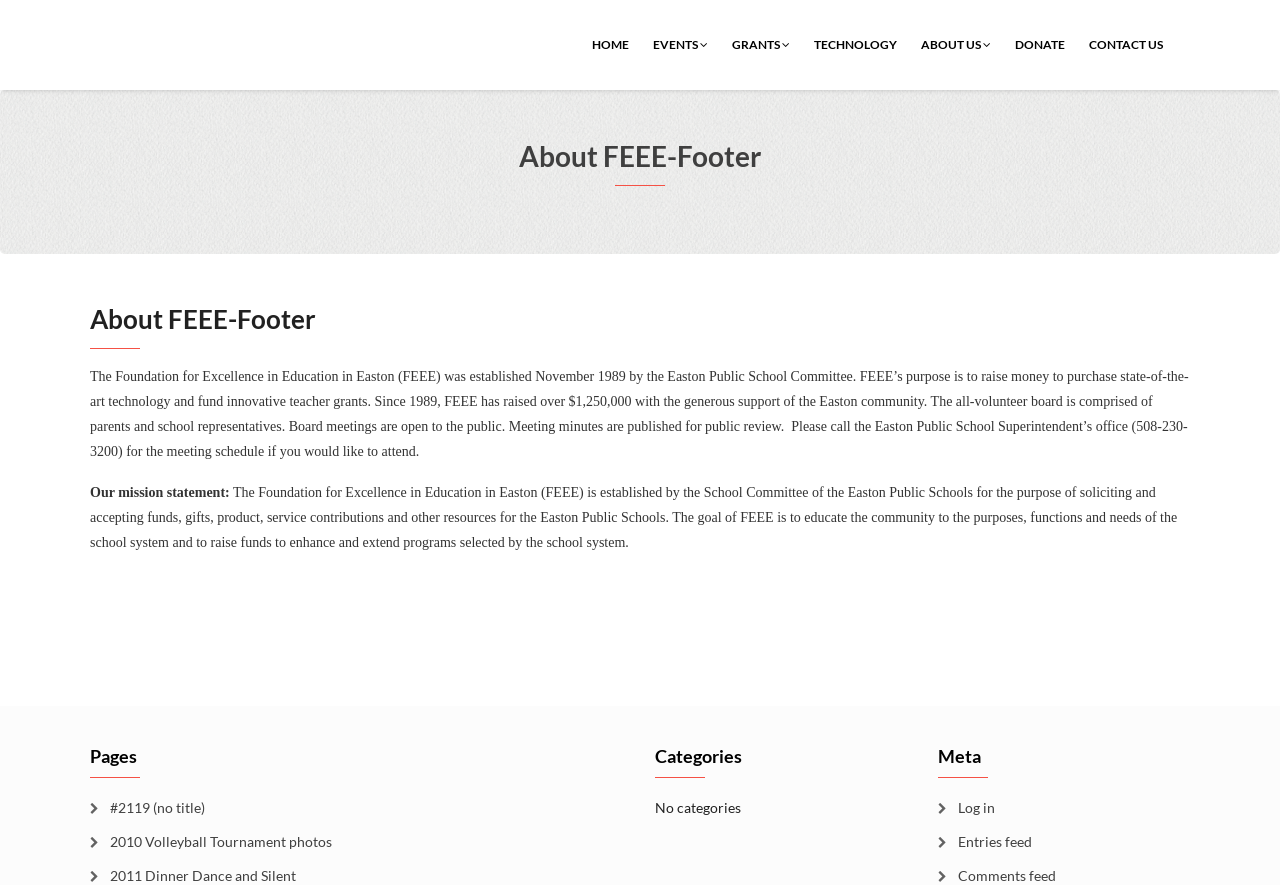How much money has FEEE raised since 1989?
Please provide a comprehensive answer based on the contents of the image.

The webpage states that FEEE has raised over $1,250,000 with the generous support of the Easton community, as mentioned in the StaticText element with bounding box coordinates [0.07, 0.416, 0.929, 0.518].